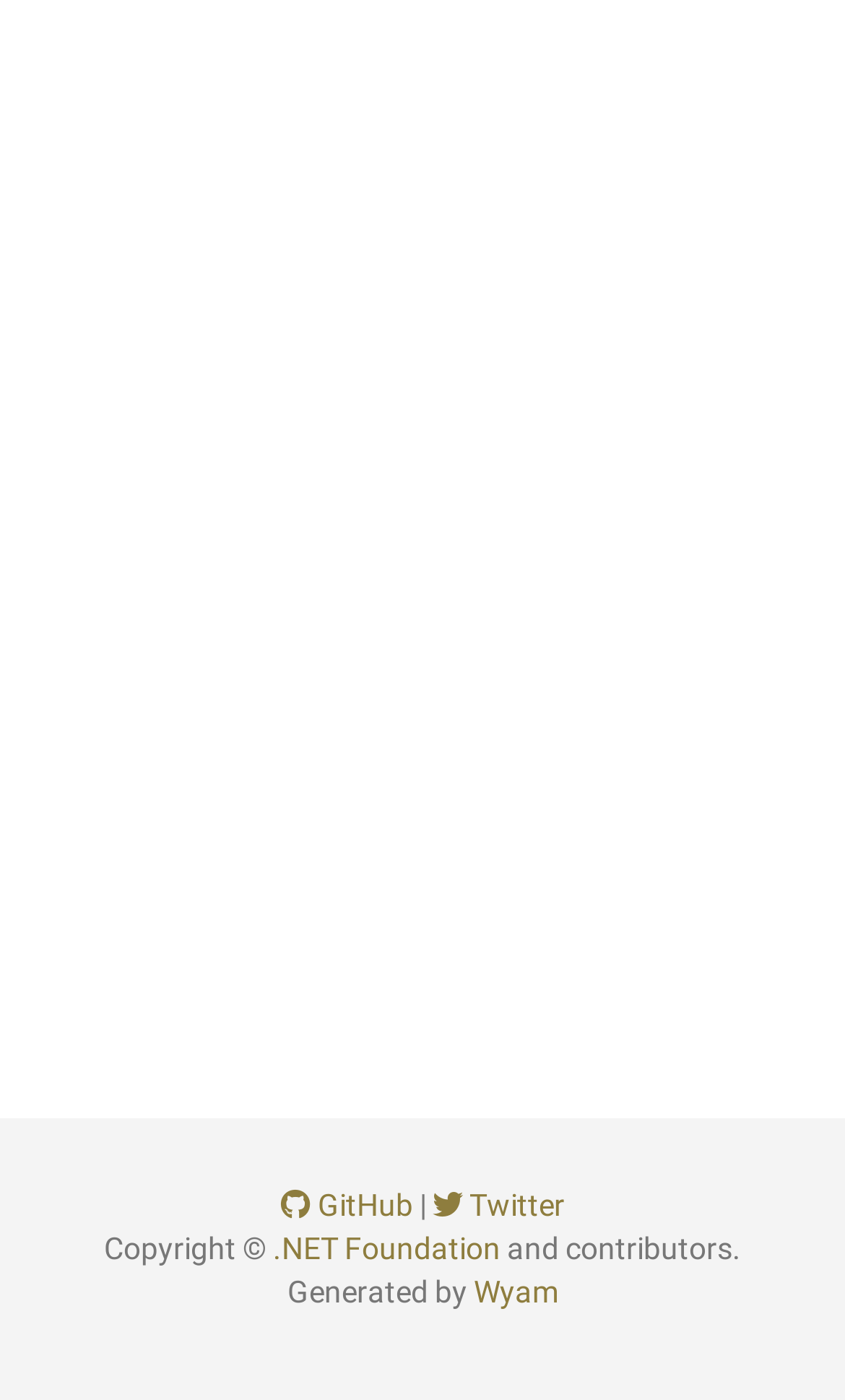Please reply to the following question using a single word or phrase: 
How many social media links are present?

2